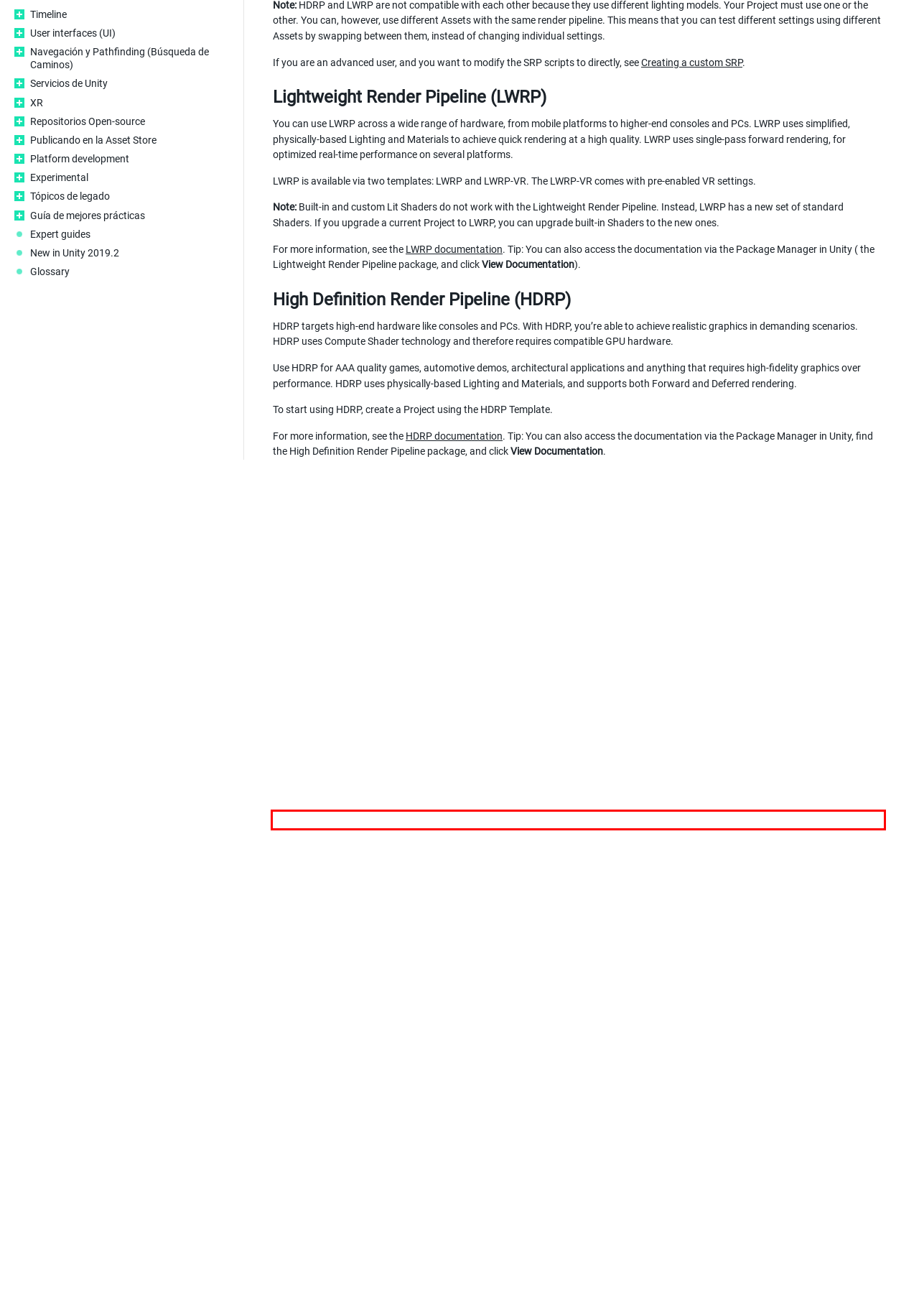Please identify the text within the red rectangular bounding box in the provided webpage screenshot.

You can download and install the latest version of LWRP or HDRP to your existing Project via the Package Manager system.